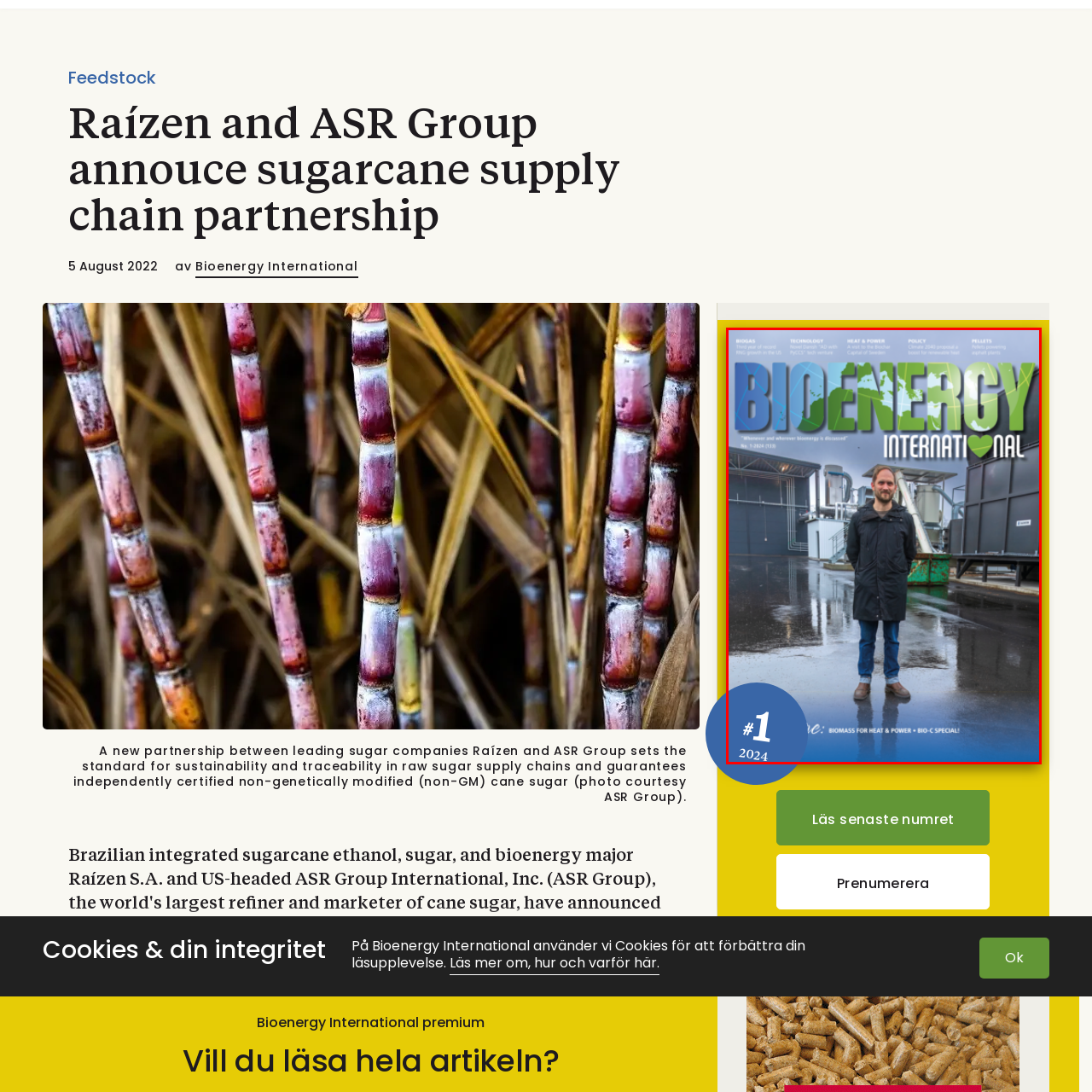Generate a thorough description of the part of the image enclosed by the red boundary.

The image features the cover of "Bioenergy International," showcasing the title prominently in green and black text against a striking background. A man stands confidently in the foreground, dressed in a black jacket and blue pants, with brown shoes, against an industrial backdrop that suggests a bioenergy facility. The setting appears to be overcast, reflecting conditions conducive to bioenergy production. 

The publication is marked with a prominent "#1" in a circular blue badge, indicating its significance or ranking for the year 2024. The cover highlights themes related to biomass, renewable energy, and sustainability, making it clear that the magazine serves as an authoritative resource in the bioenergy sector. The phrase "BIOMASS FOR HEAT & POWER" is also featured, emphasizing the magazine's focus on how biomass can be utilized in energy production. This cover effectively promotes the ongoing discussions and developments in the field of bioenergy, capturing the reader’s attention with its professional aesthetic.